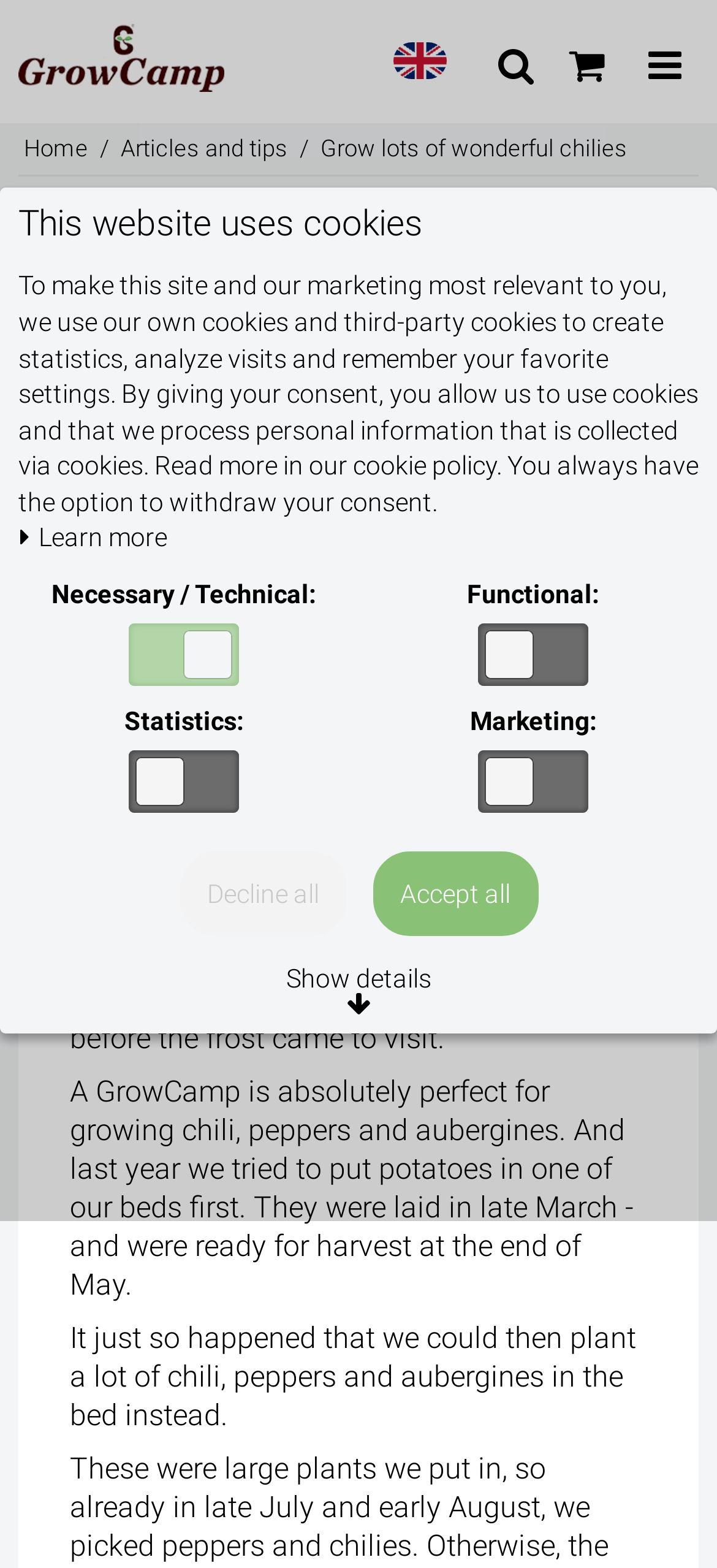Identify the bounding box coordinates of the section to be clicked to complete the task described by the following instruction: "Show details about cookies". The coordinates should be four float numbers between 0 and 1, formatted as [left, top, right, bottom].

[0.026, 0.605, 0.974, 0.659]